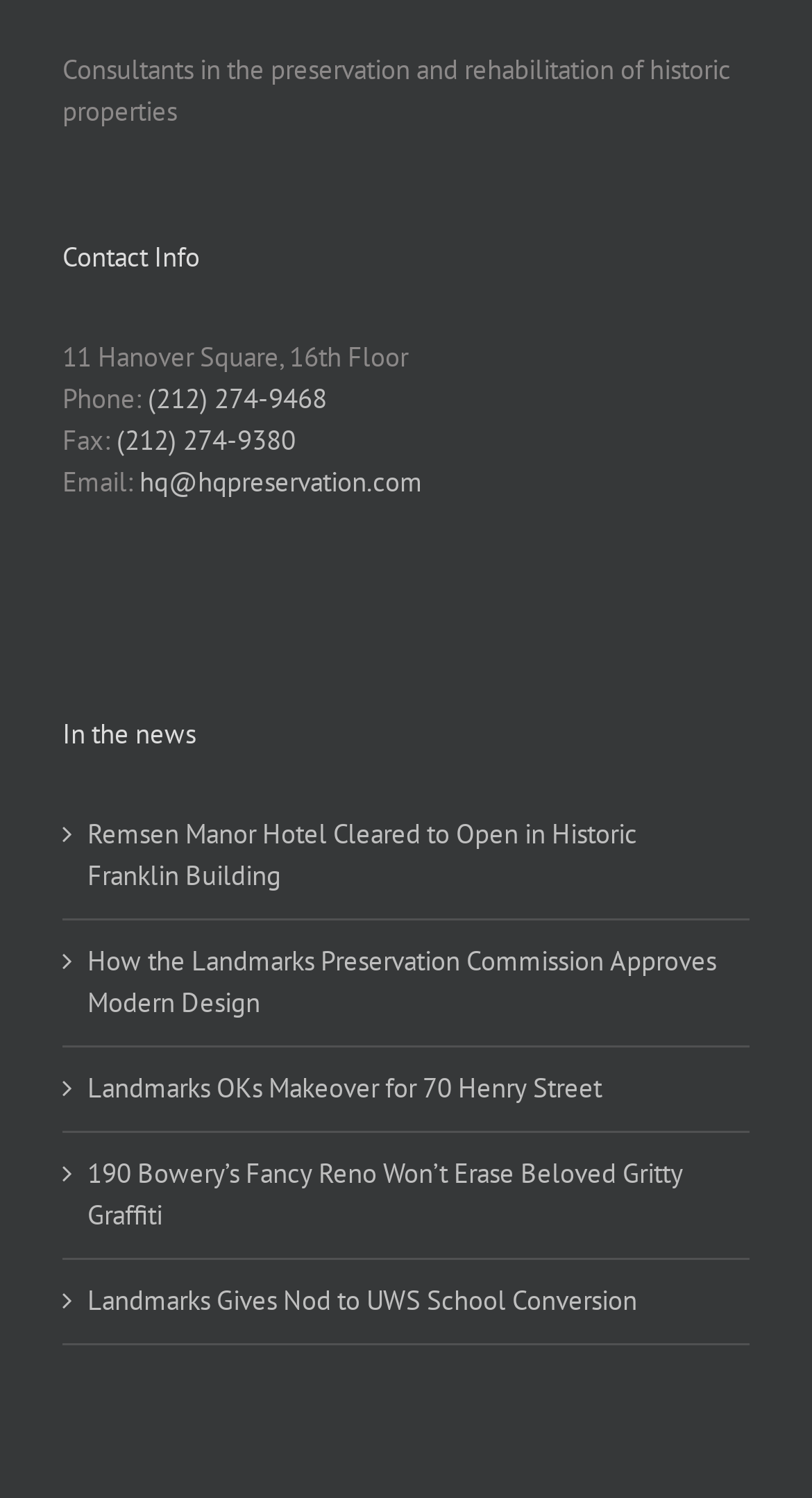What is the topic of the news article with the graffiti?
Provide a well-explained and detailed answer to the question.

I found the news article by looking at the links under the 'In the news' heading, and the one with the graffiti is described as '190 Bowery’s Fancy Reno Won’t Erase Beloved Gritty Graffiti'.